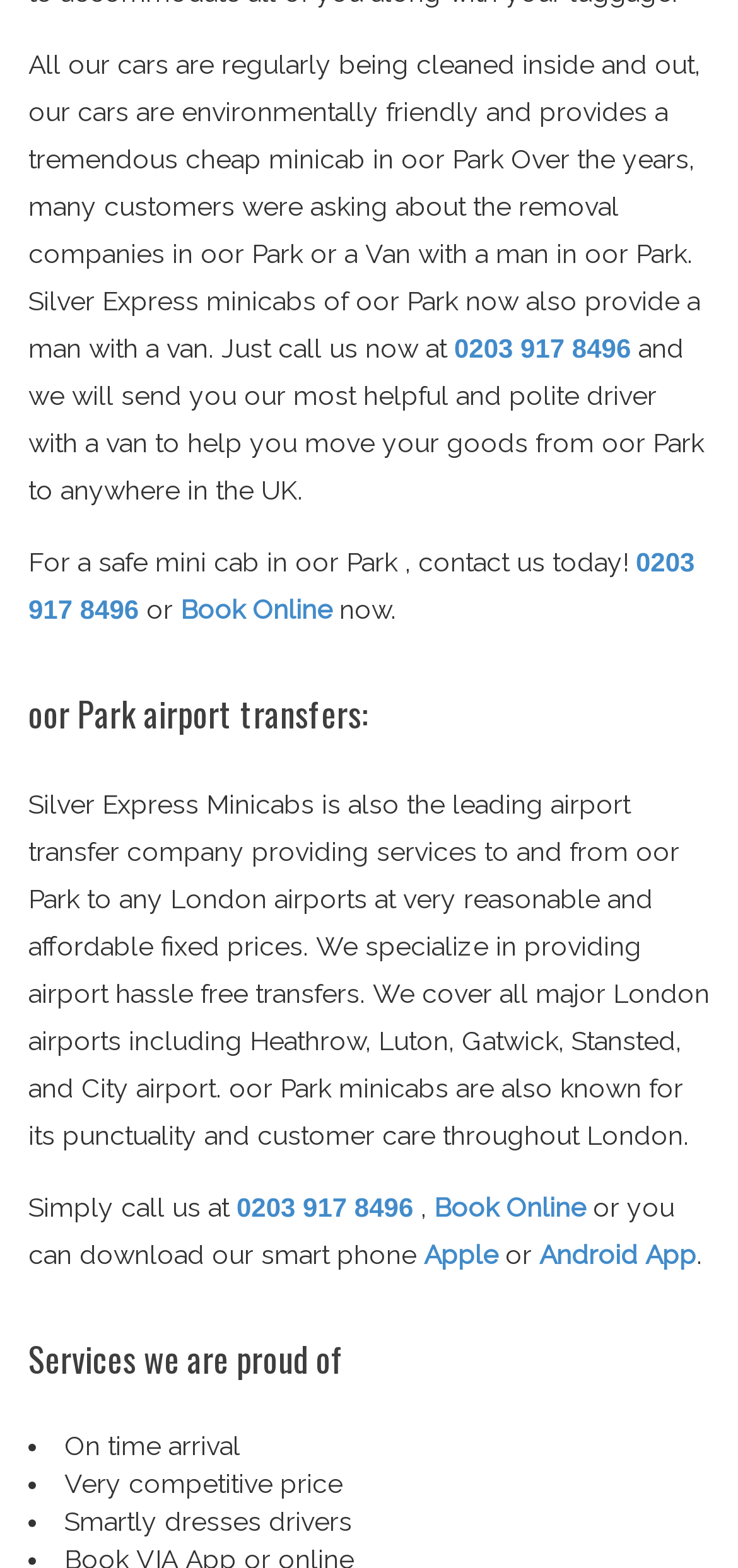Please identify the bounding box coordinates for the region that you need to click to follow this instruction: "Get a quote for airport transfer".

[0.038, 0.444, 0.962, 0.468]